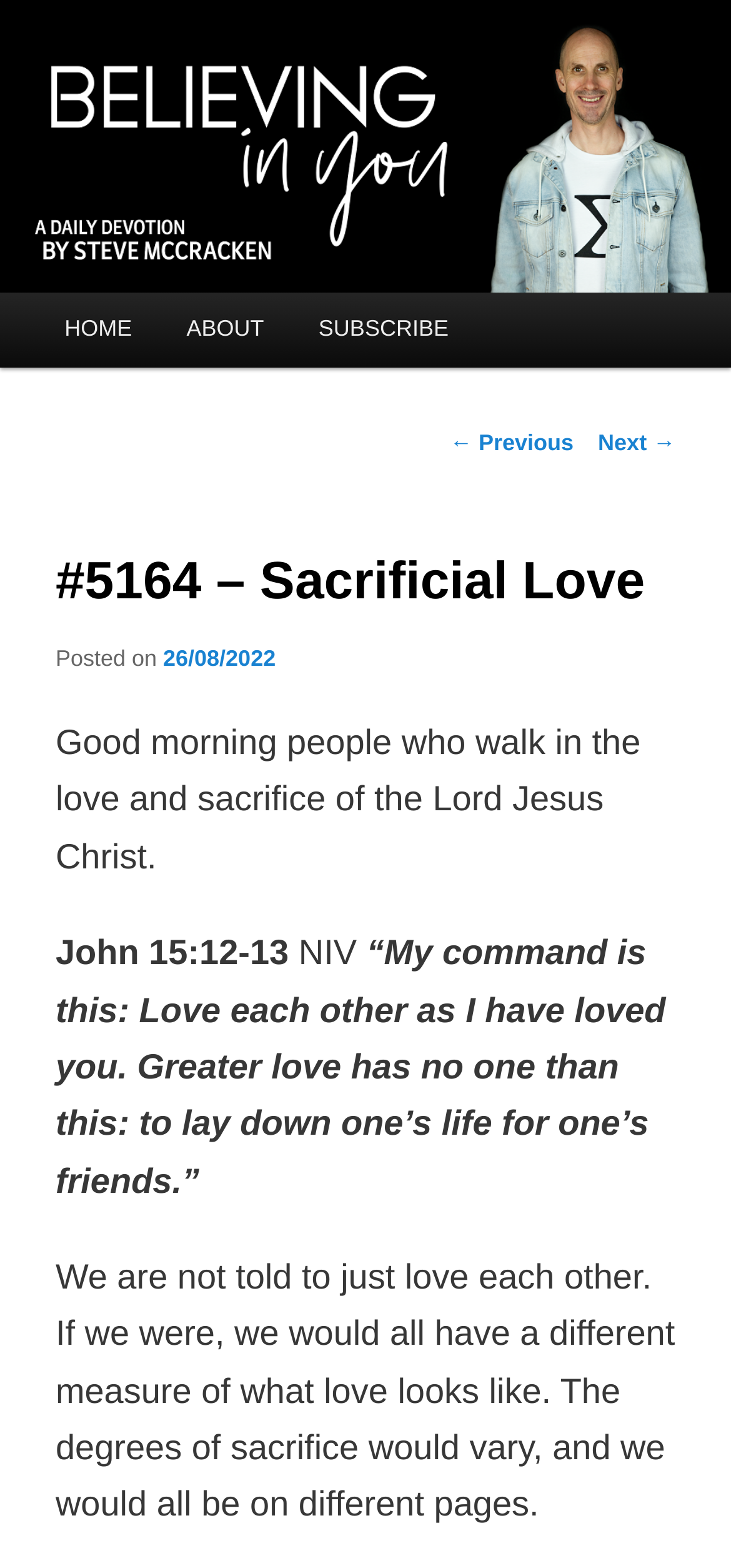Find the bounding box coordinates of the clickable region needed to perform the following instruction: "Click on the 'Next →' link". The coordinates should be provided as four float numbers between 0 and 1, i.e., [left, top, right, bottom].

[0.818, 0.274, 0.924, 0.291]